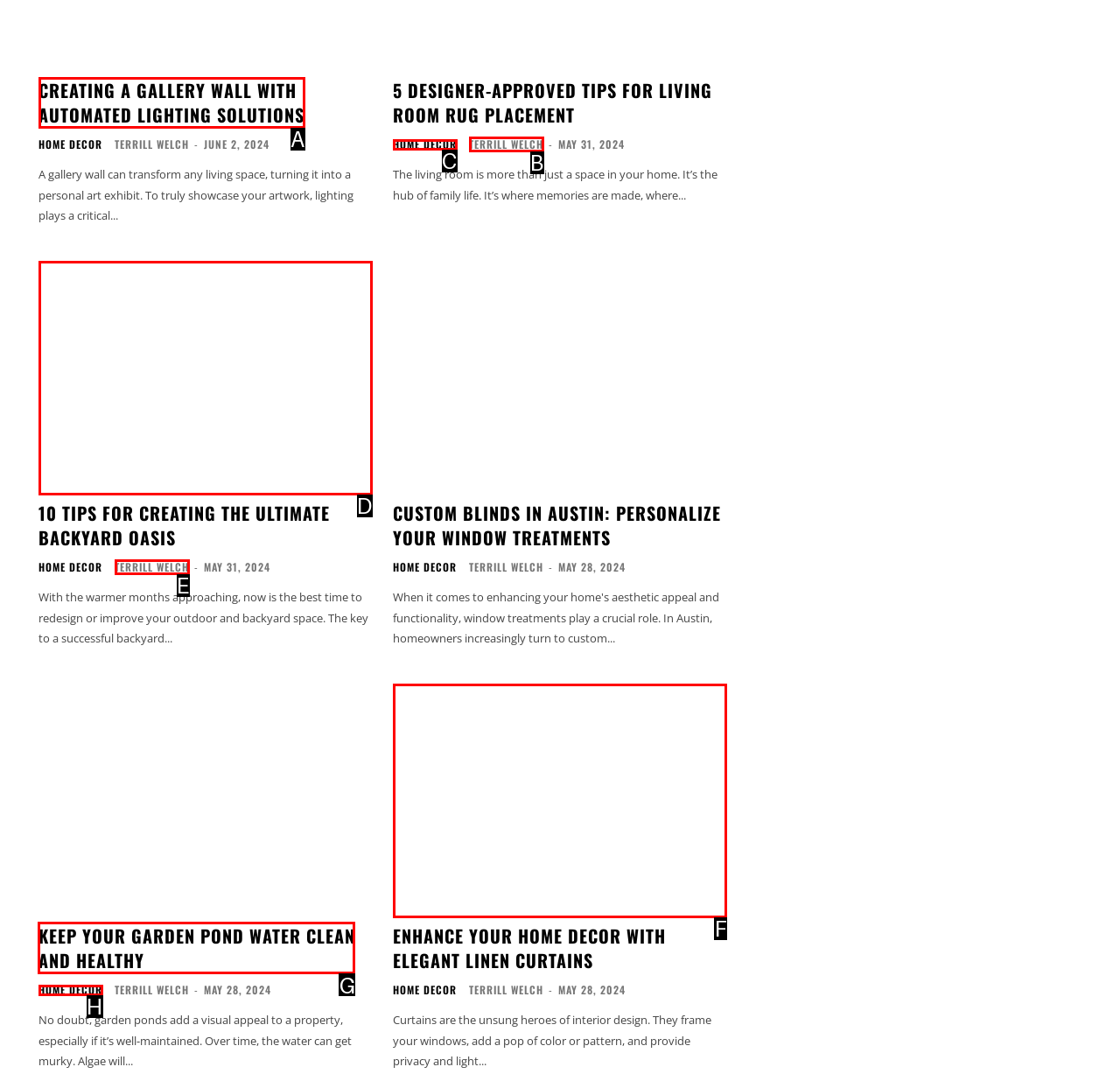Identify which HTML element to click to fulfill the following task: Learn about 'KEEP YOUR GARDEN POND WATER CLEAN AND HEALTHY'. Provide your response using the letter of the correct choice.

G